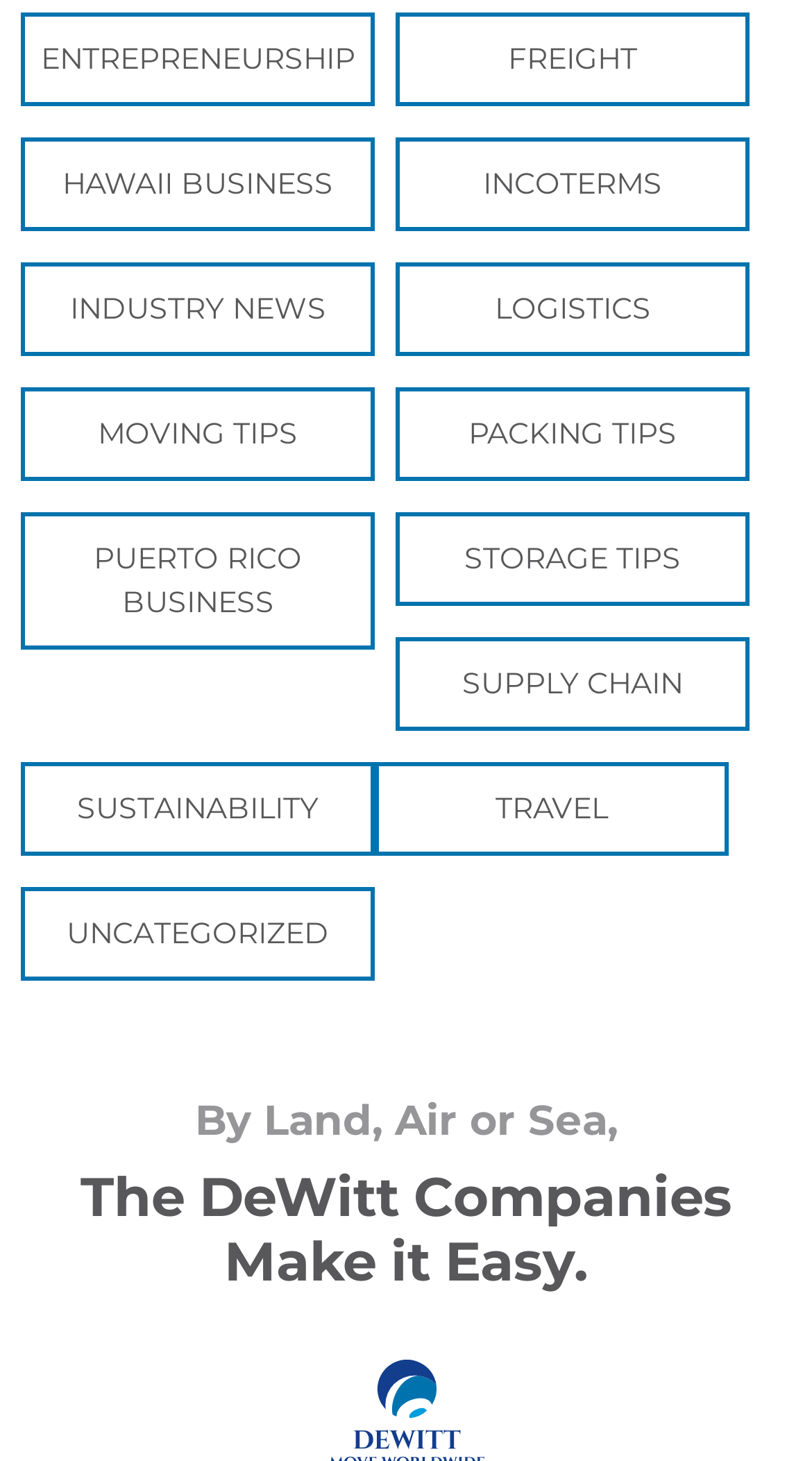Given the element description: "Sustainability", predict the bounding box coordinates of the UI element it refers to, using four float numbers between 0 and 1, i.e., [left, top, right, bottom].

[0.031, 0.539, 0.456, 0.569]